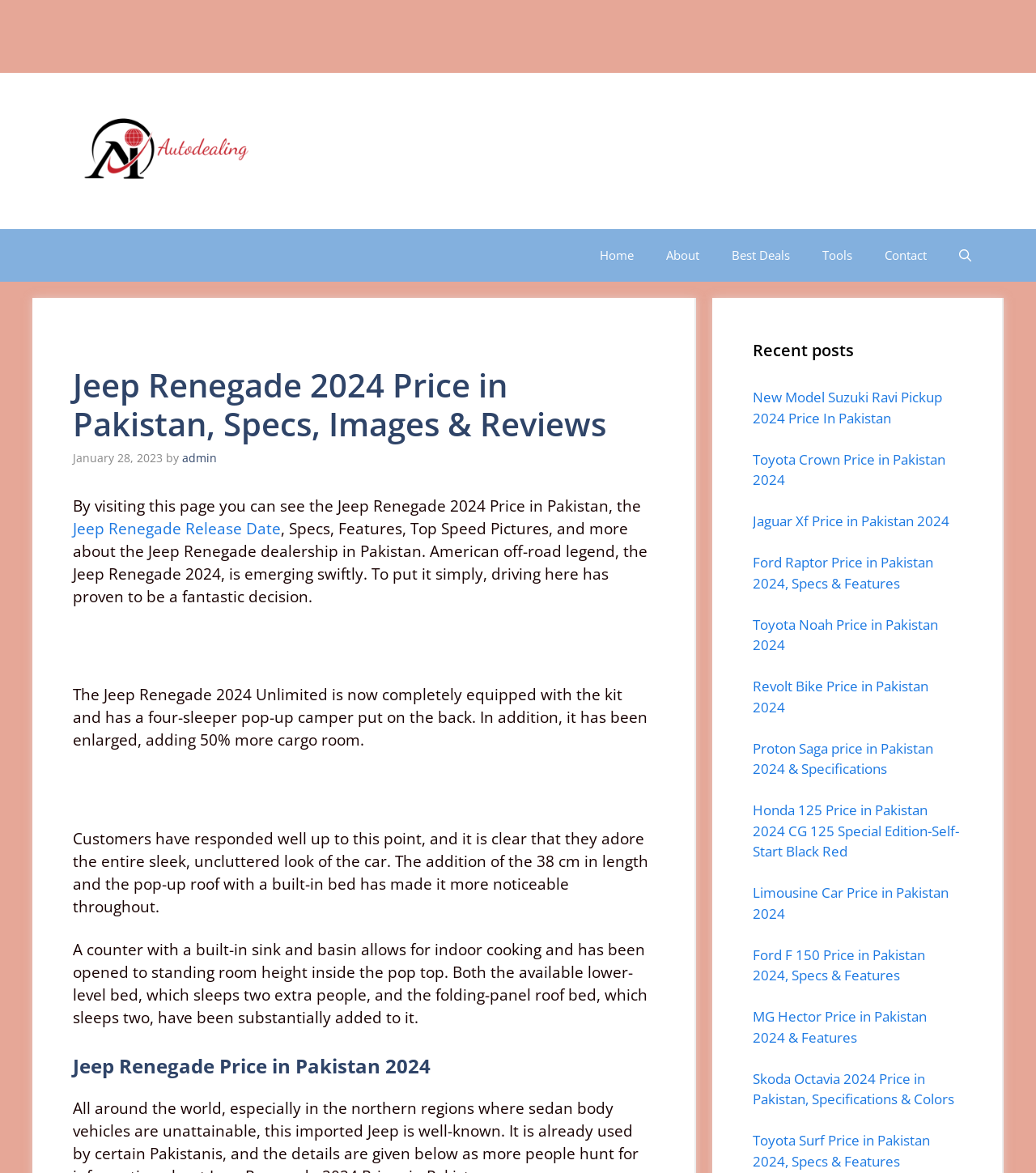Please identify the bounding box coordinates of the element that needs to be clicked to perform the following instruction: "View the Toyota Crown Price in Pakistan 2024".

[0.727, 0.383, 0.912, 0.417]